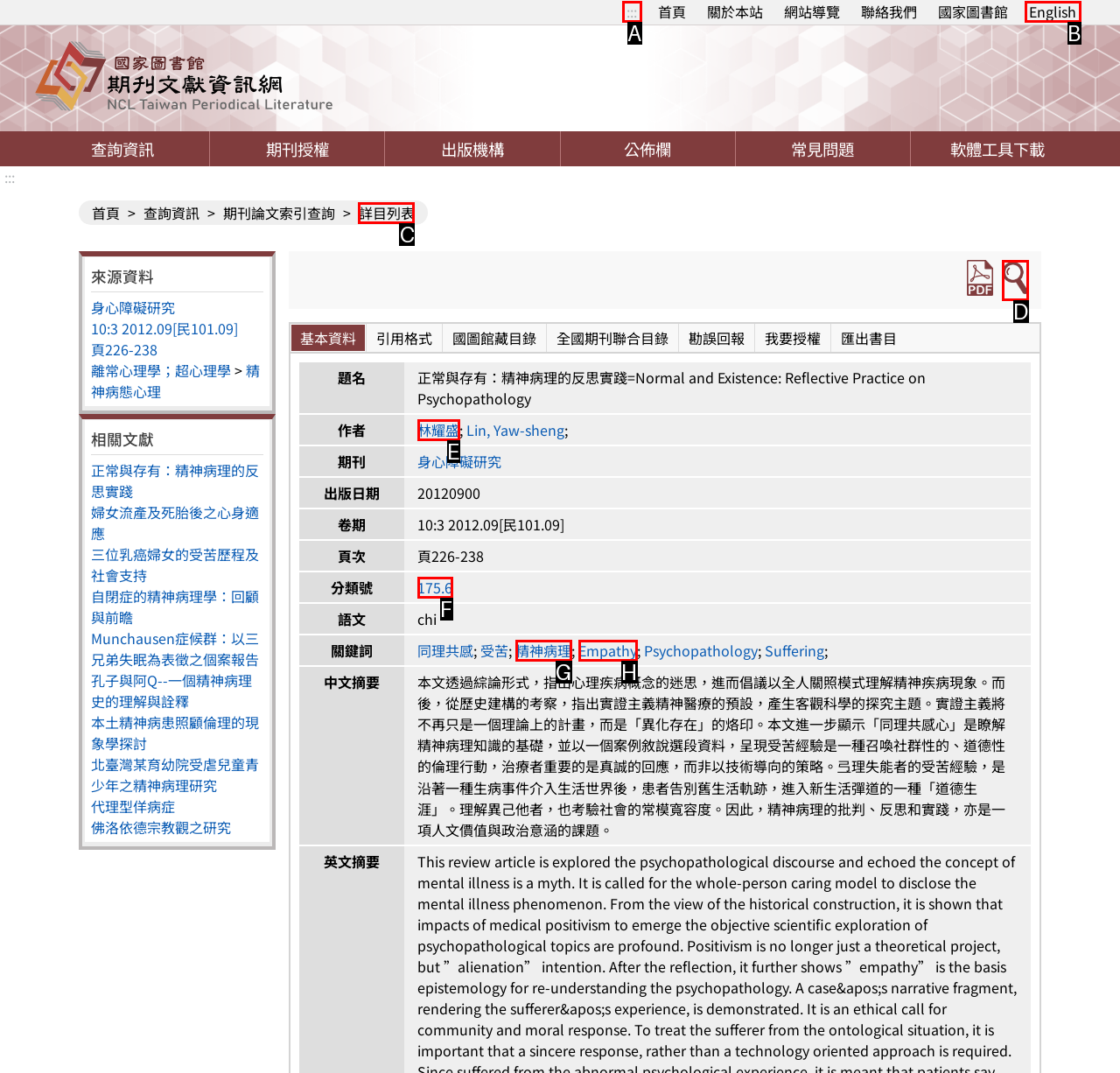Choose the HTML element that should be clicked to accomplish the task: view the detailed list. Answer with the letter of the chosen option.

C